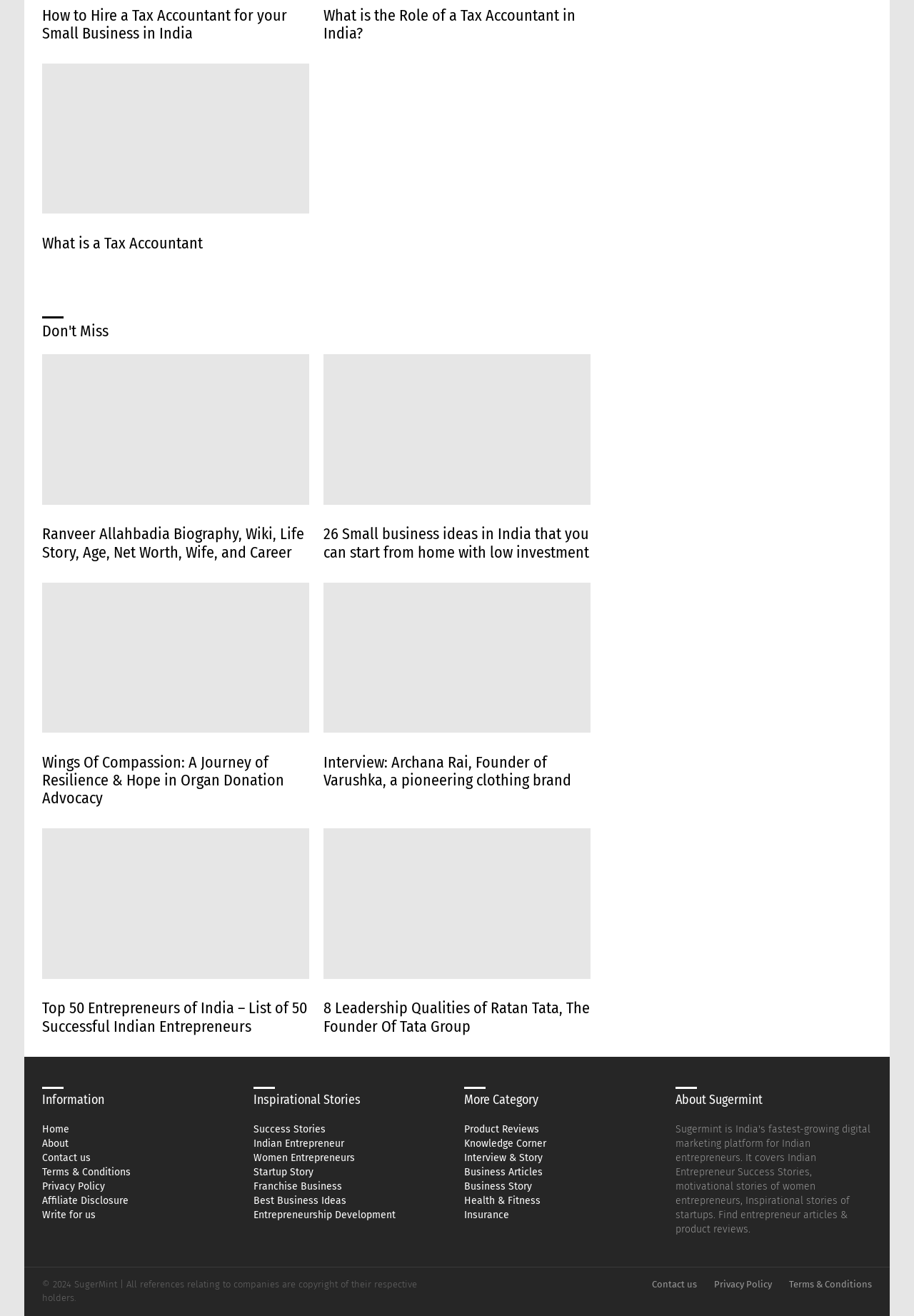Where is the 'Contact us' link located?
Examine the webpage screenshot and provide an in-depth answer to the question.

The 'Contact us' link is located at the bottom-left of the webpage, within the 'Information' section. Its bounding box coordinates are [0.046, 0.875, 0.261, 0.885].